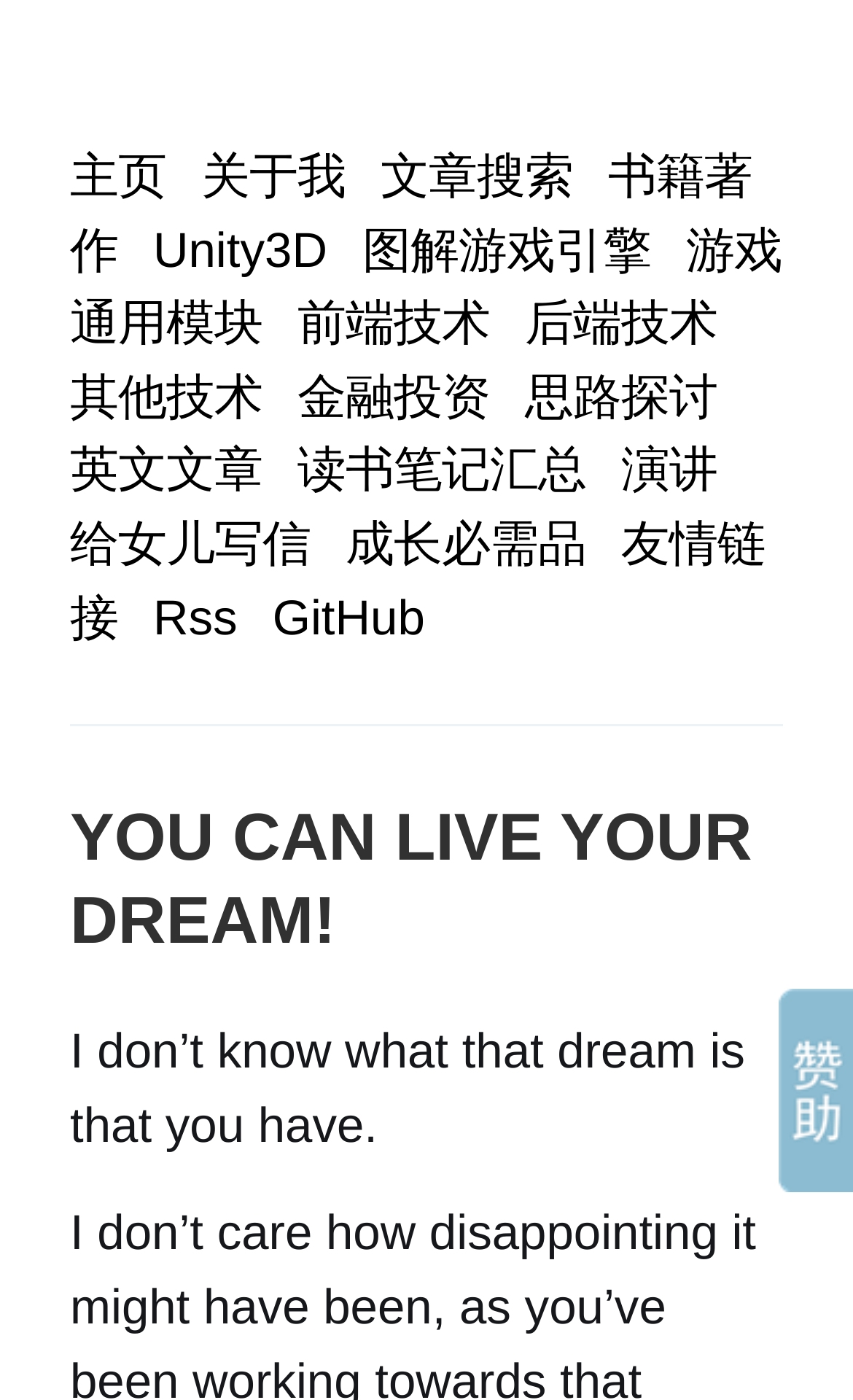Determine the bounding box for the UI element as described: "parent_node: 喜欢请打赏". The coordinates should be represented as four float numbers between 0 and 1, formatted as [left, top, right, bottom].

[0.913, 0.706, 1.0, 0.852]